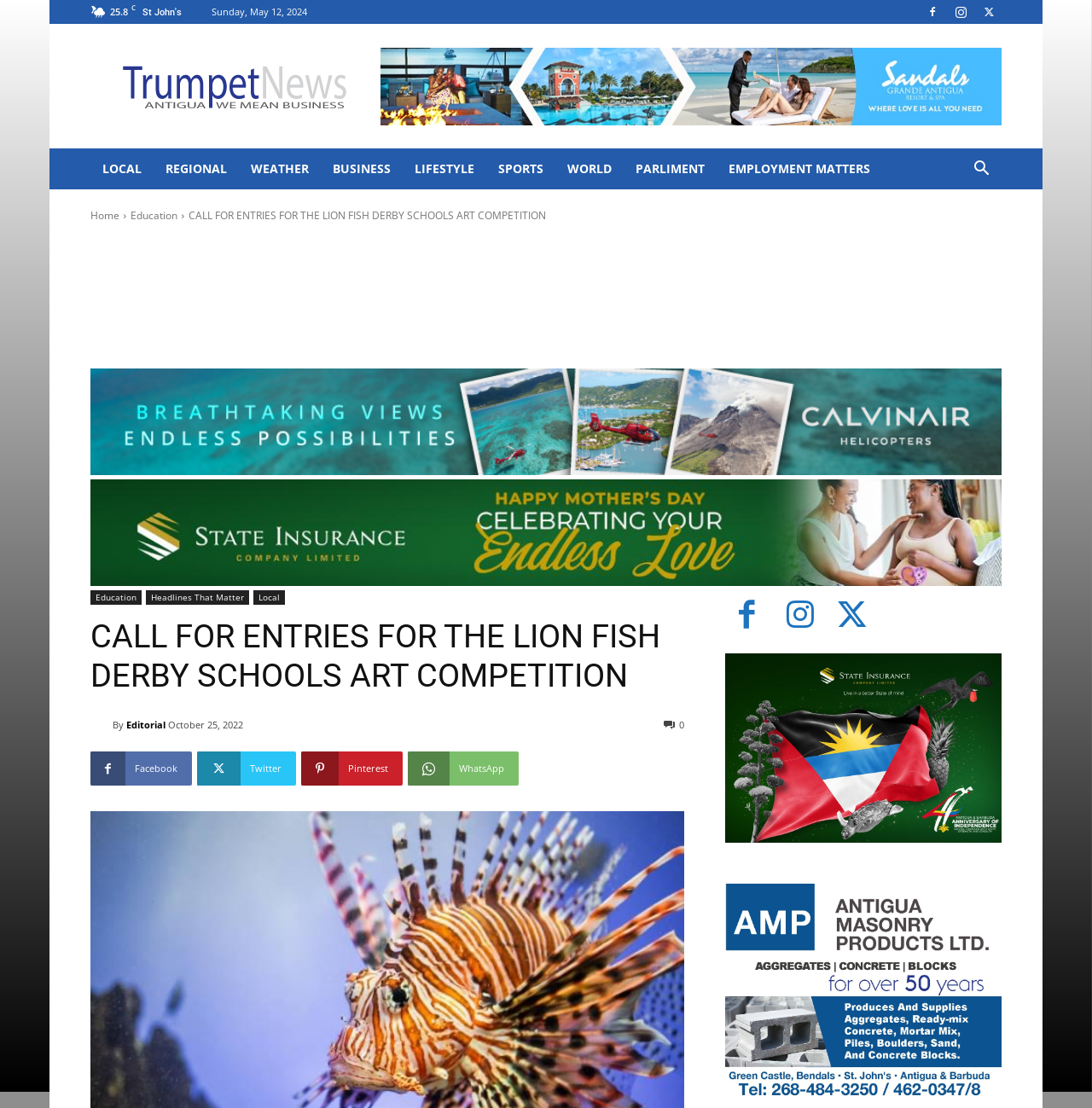Can you specify the bounding box coordinates of the area that needs to be clicked to fulfill the following instruction: "Share on Facebook"?

[0.083, 0.678, 0.176, 0.709]